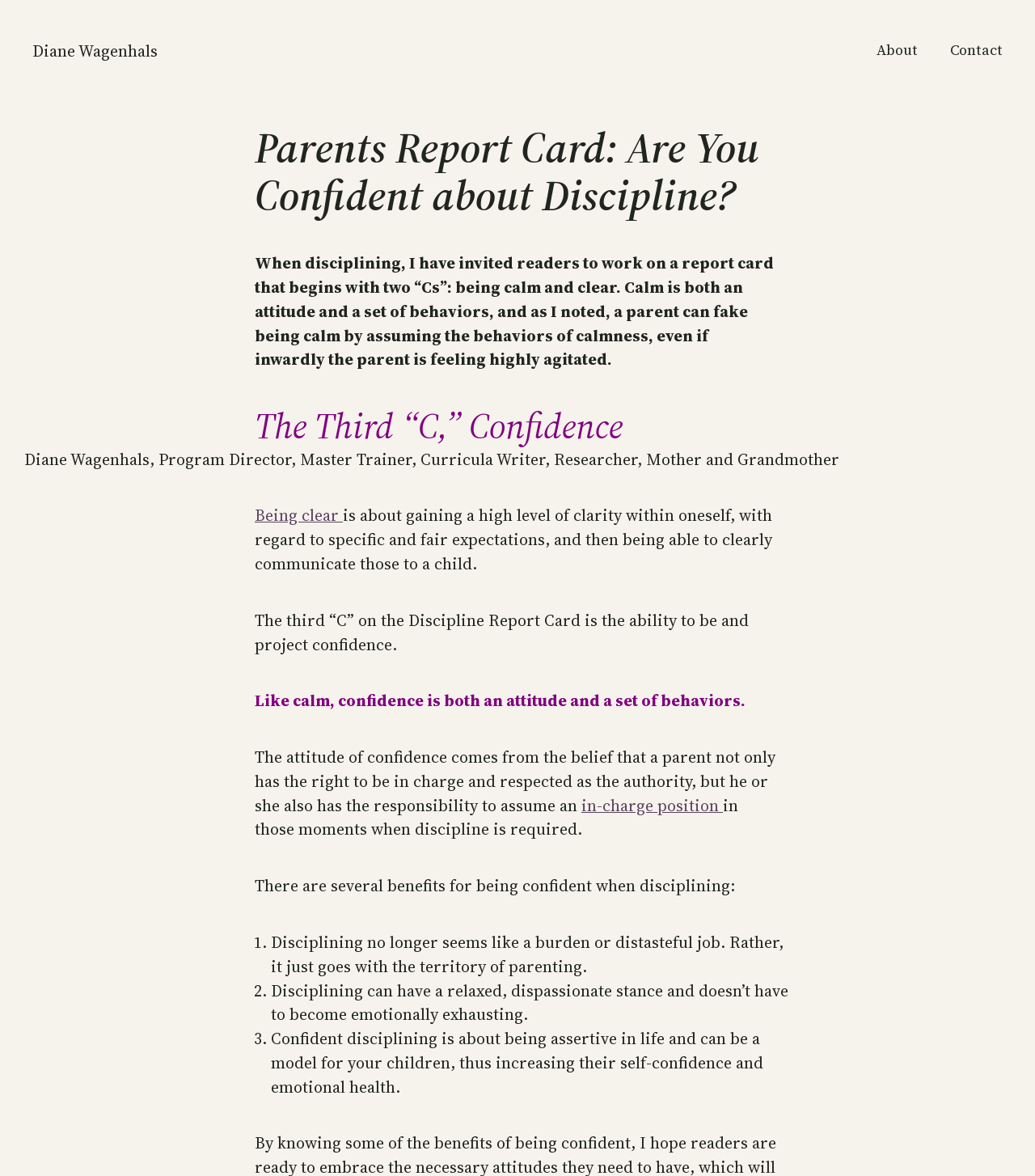Respond with a single word or phrase to the following question:
What is the attitude of confidence based on?

Belief in authority